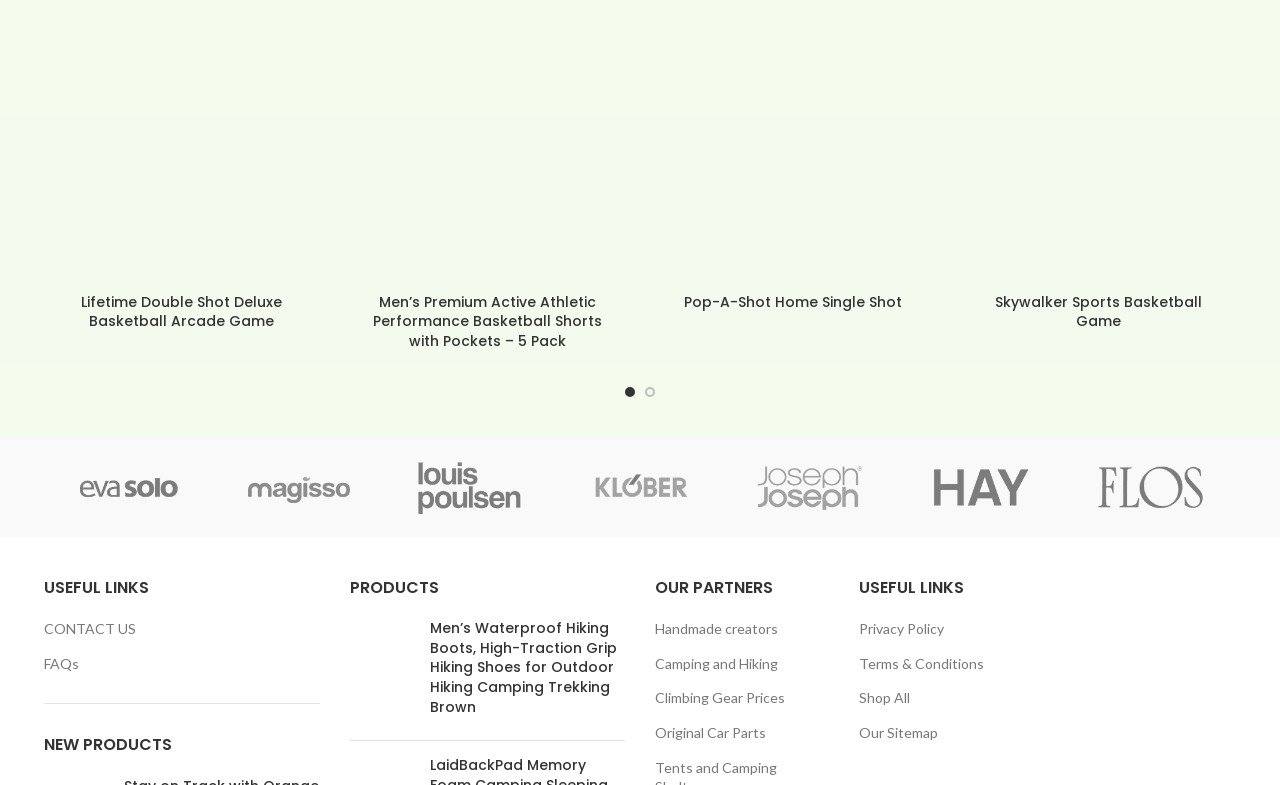Locate the bounding box coordinates of the area you need to click to fulfill this instruction: 'Add to cart'. The coordinates must be in the form of four float numbers ranging from 0 to 1: [left, top, right, bottom].

None